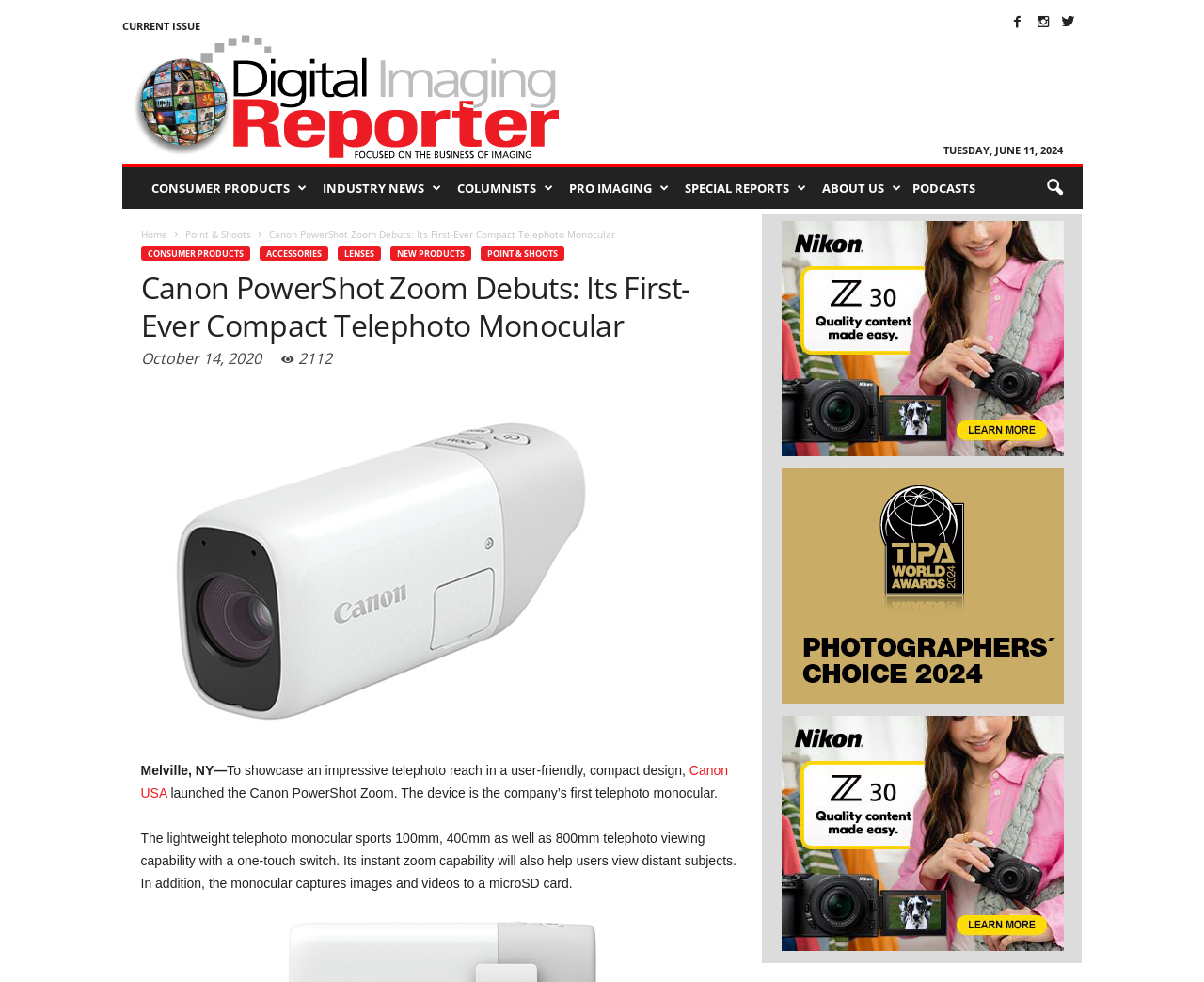Kindly determine the bounding box coordinates for the clickable area to achieve the given instruction: "Click the 'Canon USA' link".

[0.117, 0.777, 0.605, 0.815]